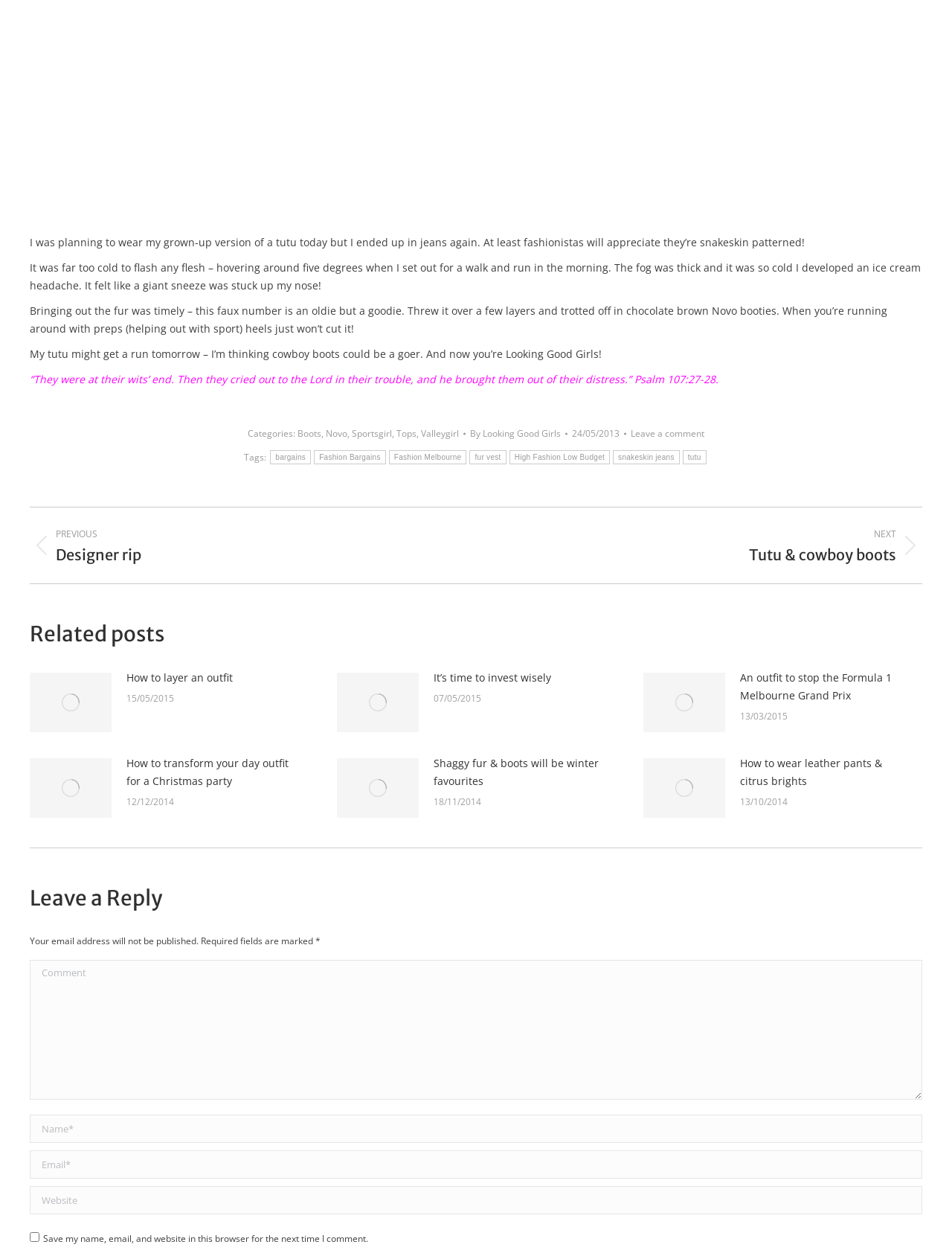Identify the bounding box coordinates of the element to click to follow this instruction: 'View the 'Related posts''. Ensure the coordinates are four float values between 0 and 1, provided as [left, top, right, bottom].

[0.031, 0.495, 0.969, 0.515]